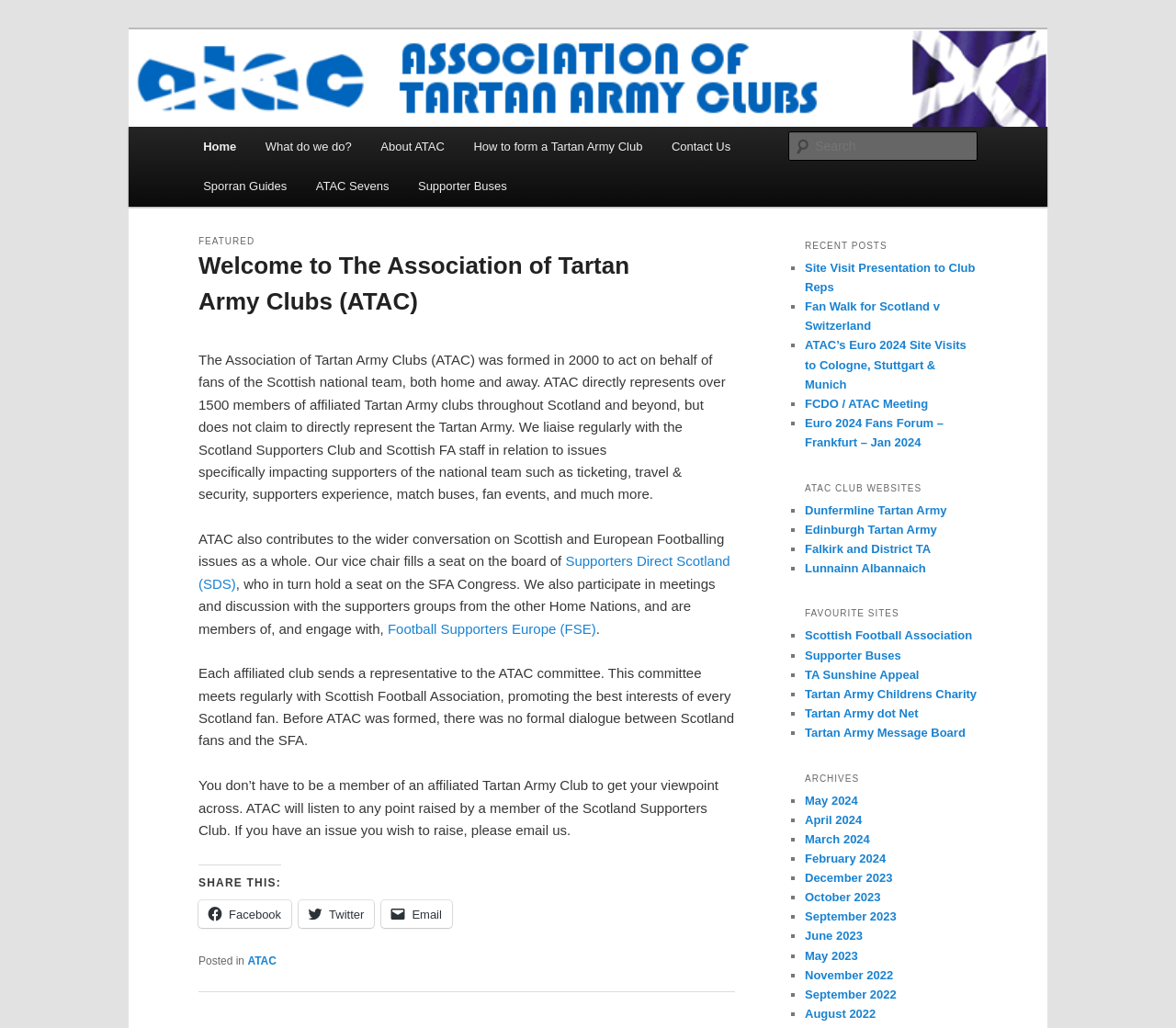How many links are in the main menu?
Using the image provided, answer with just one word or phrase.

6